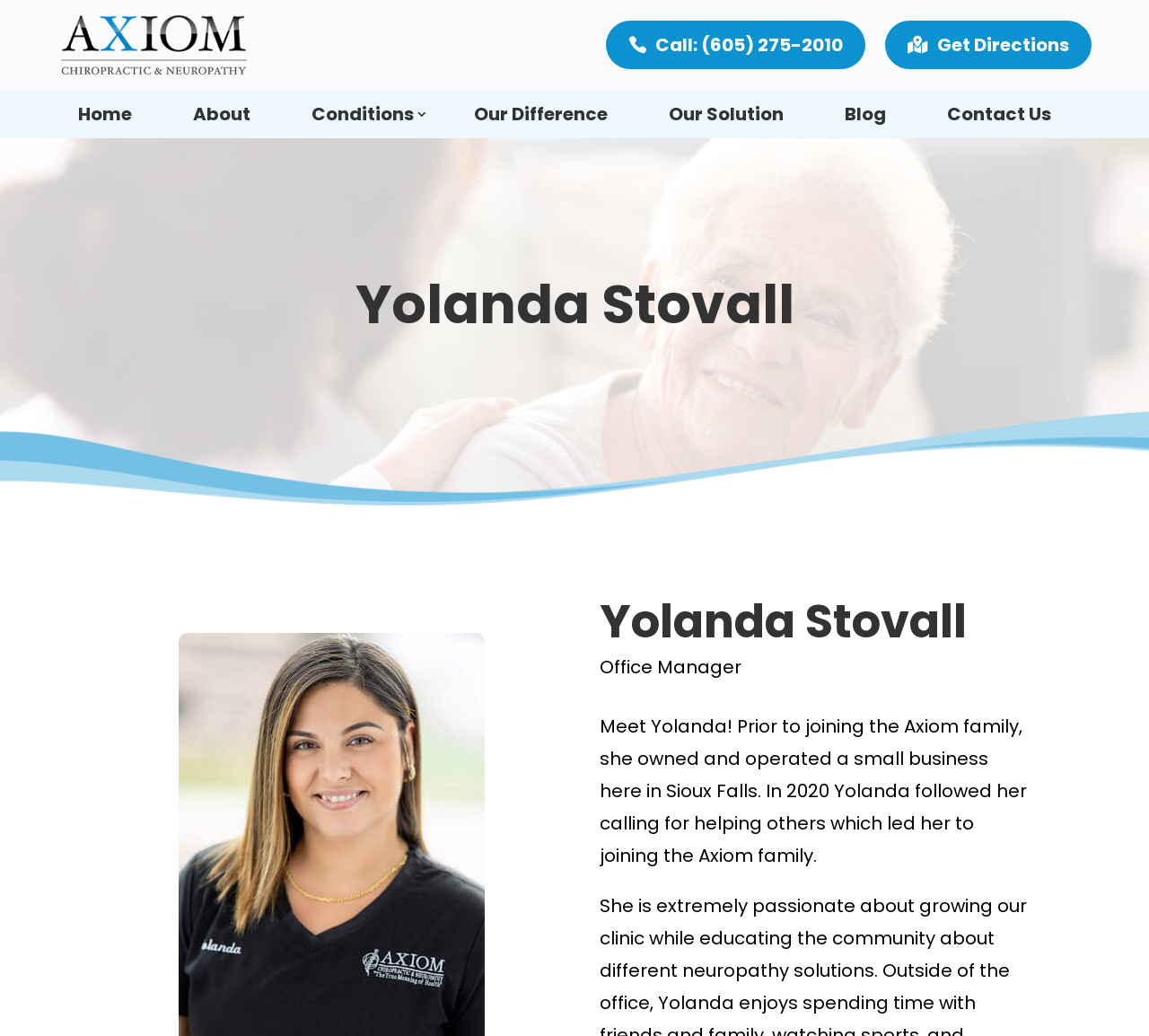Answer the question in a single word or phrase:
What is Yolanda's previous experience?

owned and operated a small business